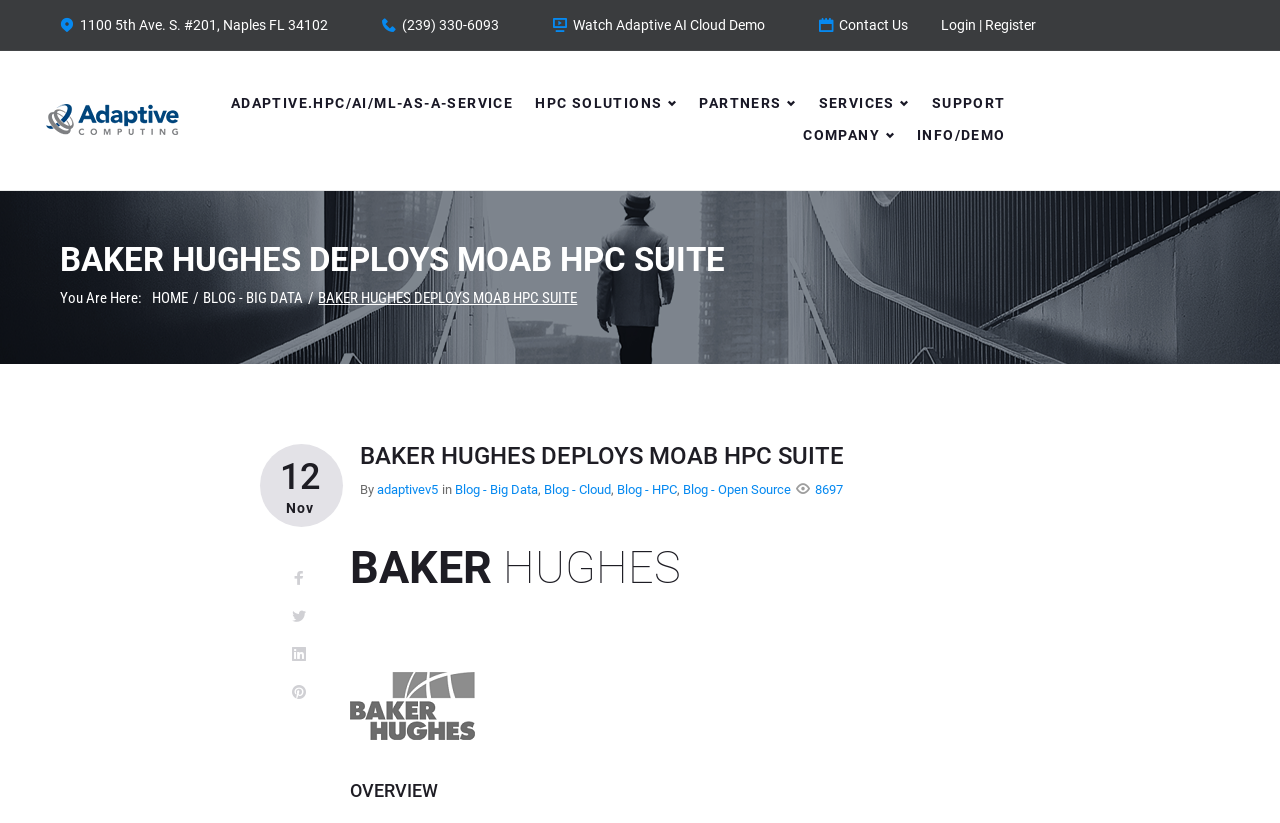Bounding box coordinates should be in the format (top-left x, top-left y, bottom-right x, bottom-right y) and all values should be floating point numbers between 0 and 1. Determine the bounding box coordinate for the UI element described as: Blog - Big Data

[0.355, 0.547, 0.42, 0.566]